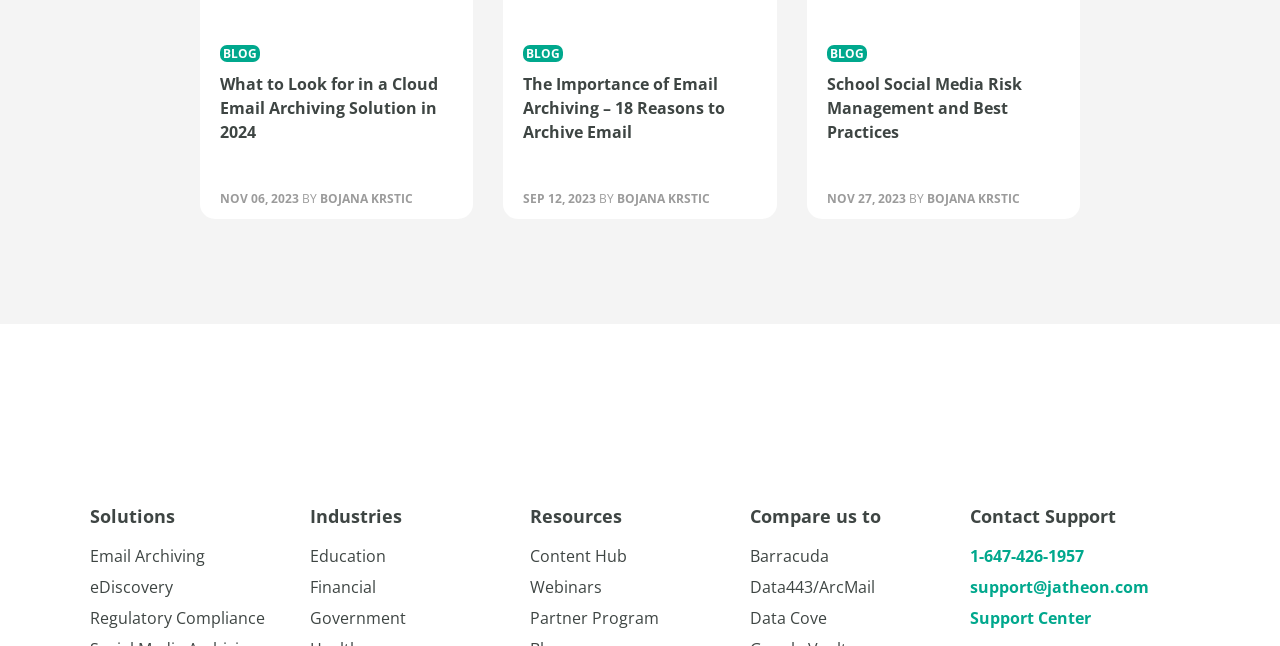Using the webpage screenshot and the element description Email Archiving, determine the bounding box coordinates. Specify the coordinates in the format (top-left x, top-left y, bottom-right x, bottom-right y) with values ranging from 0 to 1.

[0.07, 0.84, 0.242, 0.88]